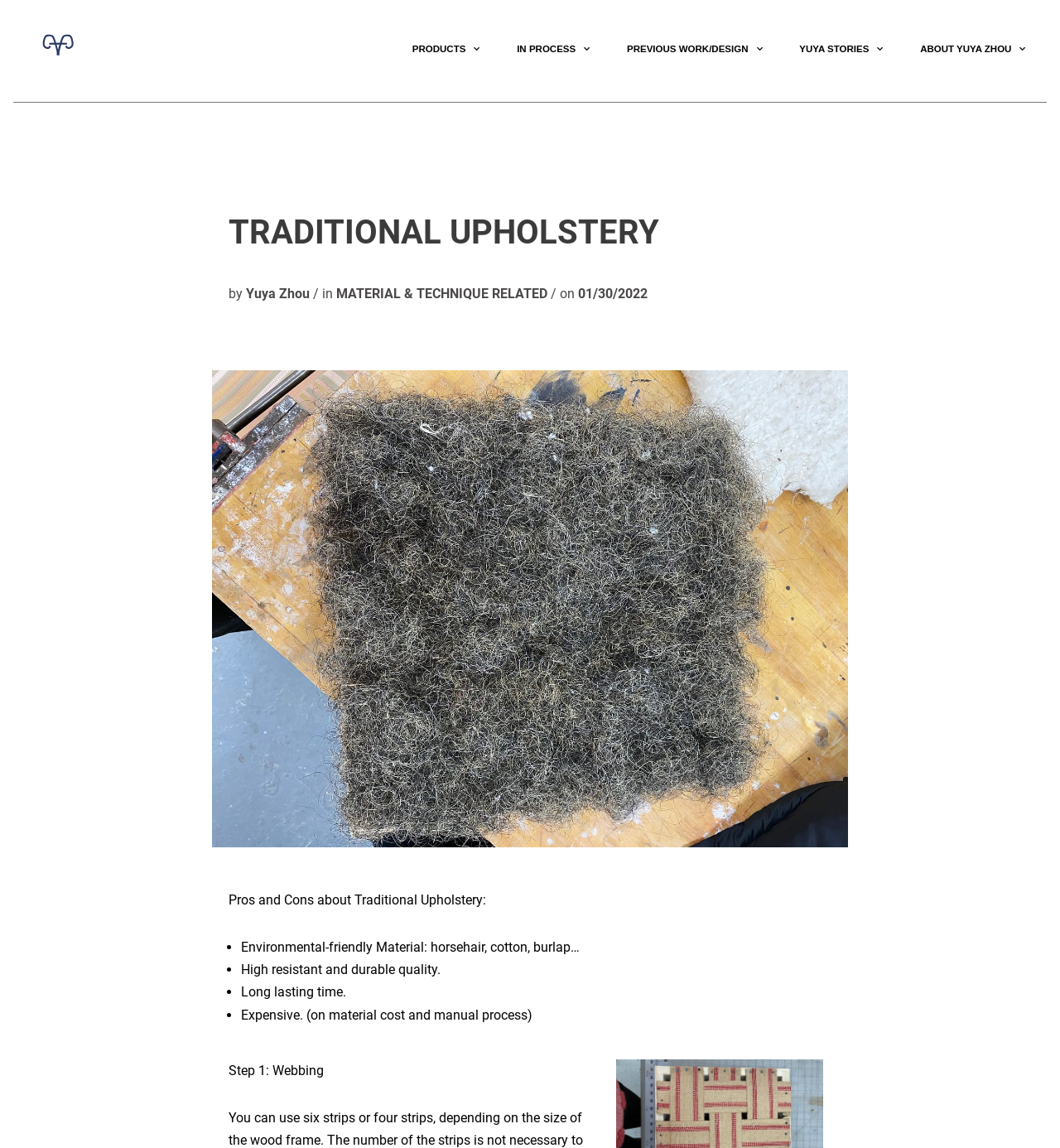Using the information in the image, give a detailed answer to the following question: What is the disadvantage of traditional upholstery?

The disadvantage is mentioned in the list of pros and cons about traditional upholstery, which includes 'Expensive. (on material cost and manual process)'.